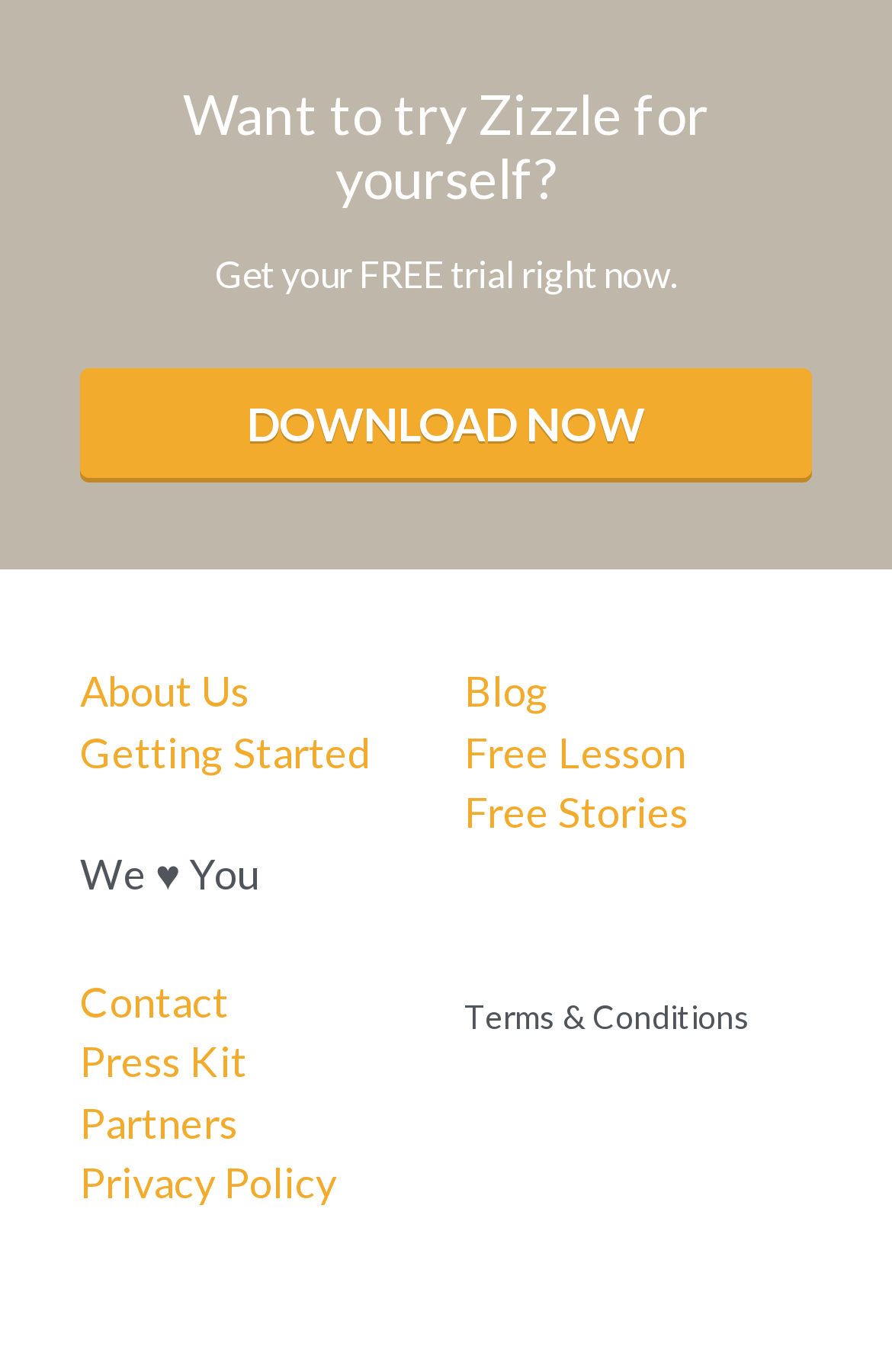What is the theme or tone of the webpage?
Using the information from the image, provide a comprehensive answer to the question.

The theme or tone of the webpage appears to be friendly and approachable, as indicated by the use of a heart symbol in the text 'We ♥ You' and the overall design and layout of the page, which suggests a welcoming and approachable atmosphere.